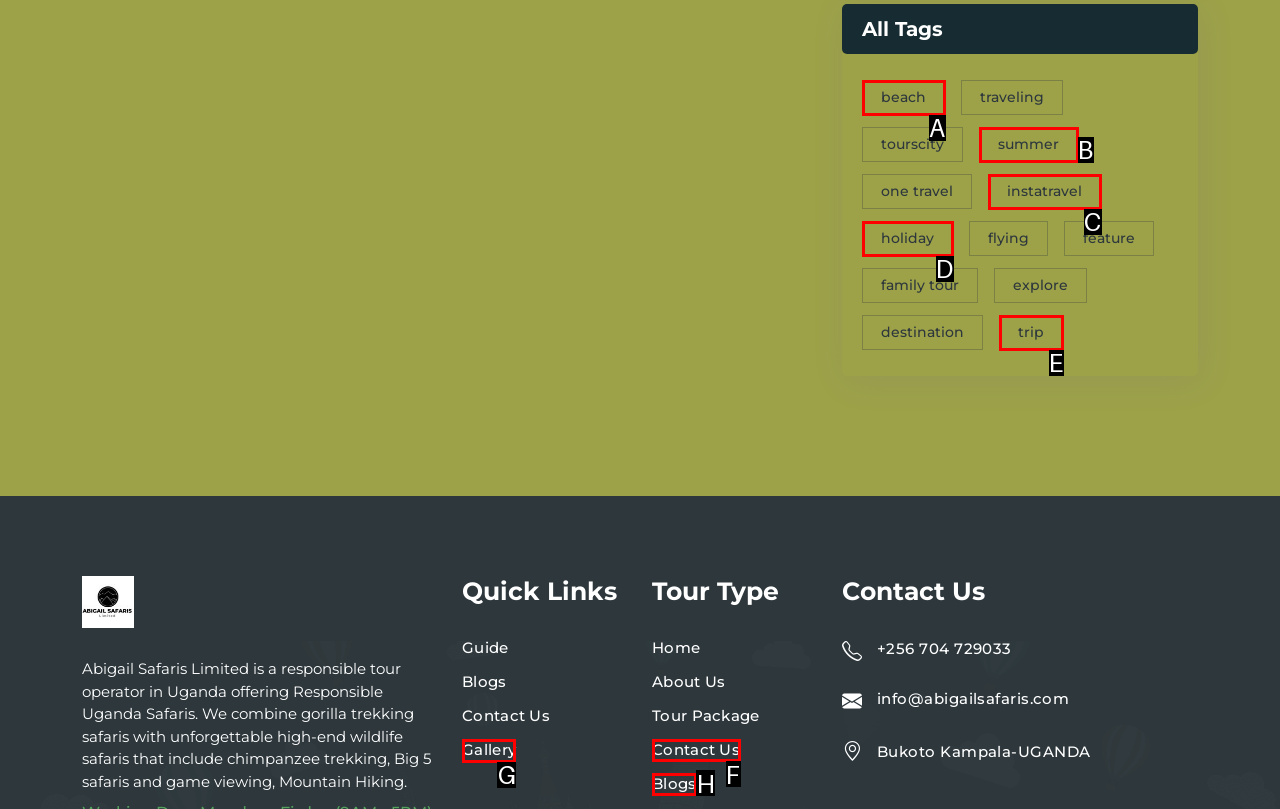Select the right option to accomplish this task: View the 'Gallery'. Reply with the letter corresponding to the correct UI element.

G